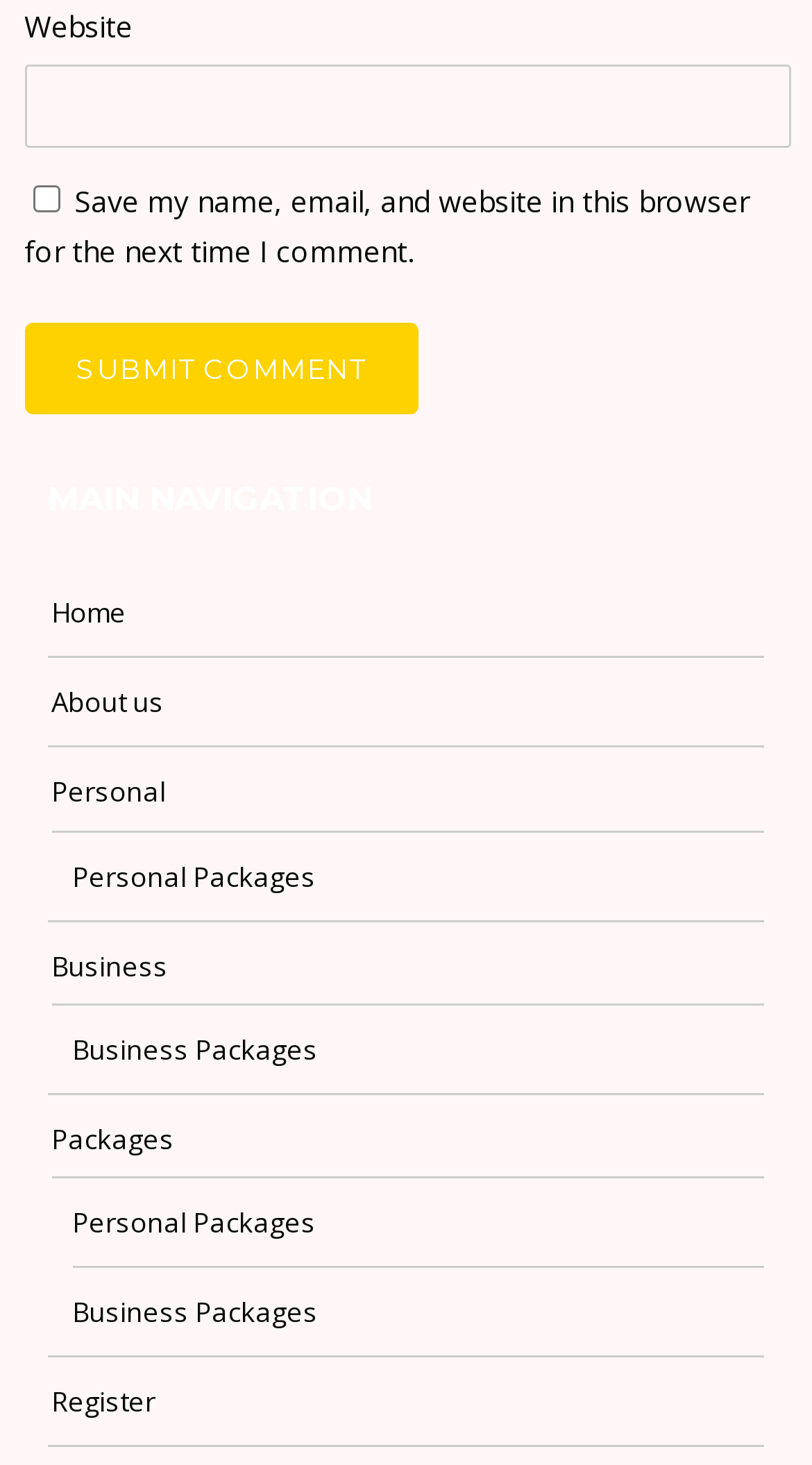Using the provided element description, identify the bounding box coordinates as (top-left x, top-left y, bottom-right x, bottom-right y). Ensure all values are between 0 and 1. Description: Home

[0.063, 0.398, 0.156, 0.438]